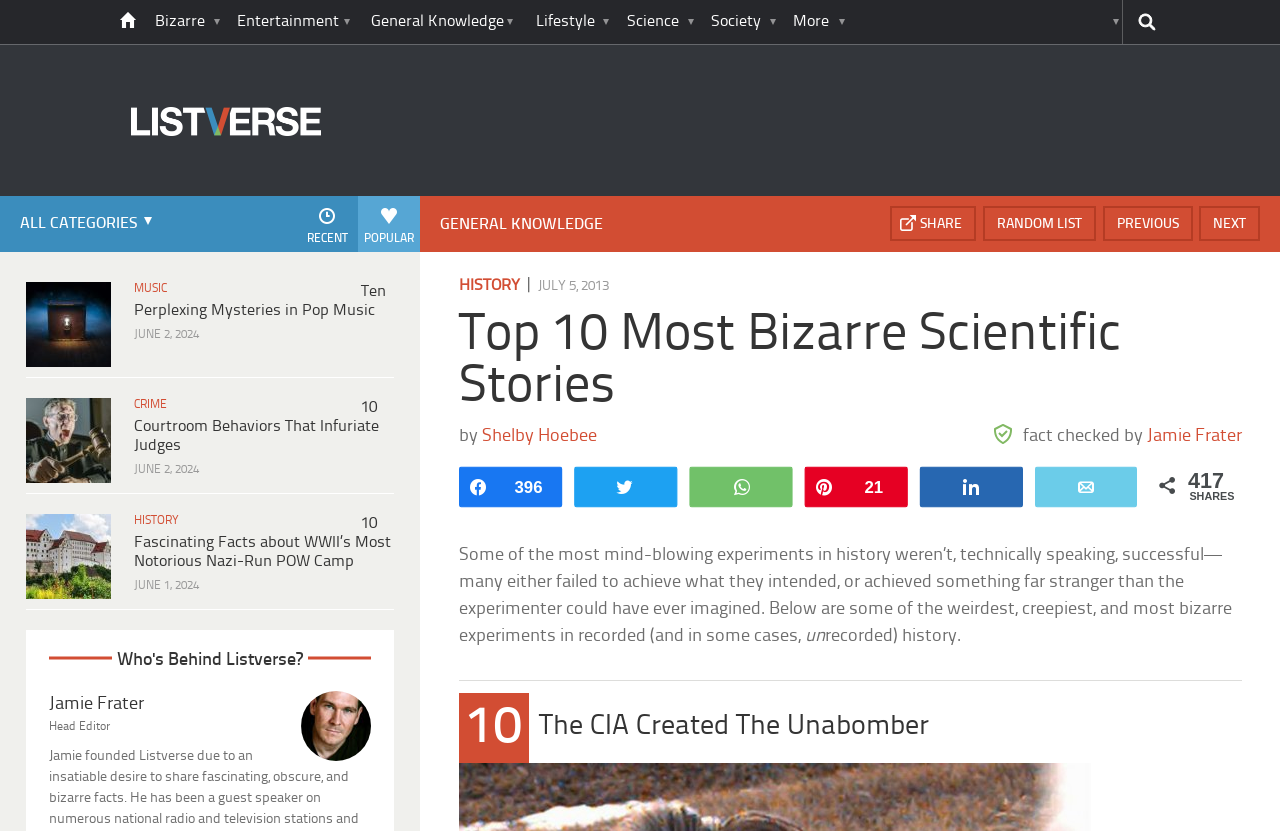Locate the bounding box coordinates of the element I should click to achieve the following instruction: "Click on the 'Bizarre' category".

[0.148, 0.0, 0.209, 0.053]